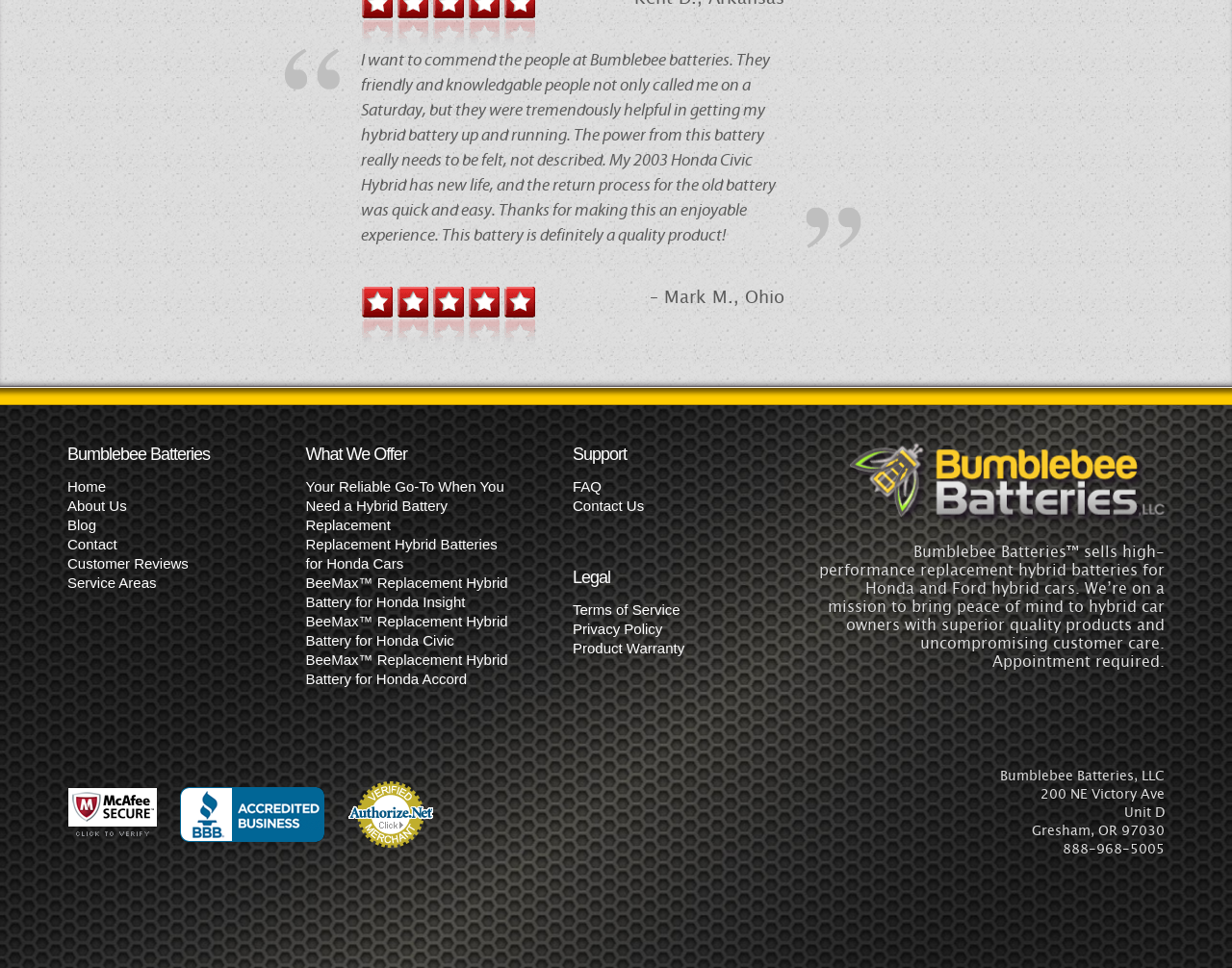Determine the bounding box coordinates of the section I need to click to execute the following instruction: "Read customer review from Mark M., Ohio". Provide the coordinates as four float numbers between 0 and 1, i.e., [left, top, right, bottom].

[0.527, 0.299, 0.637, 0.317]